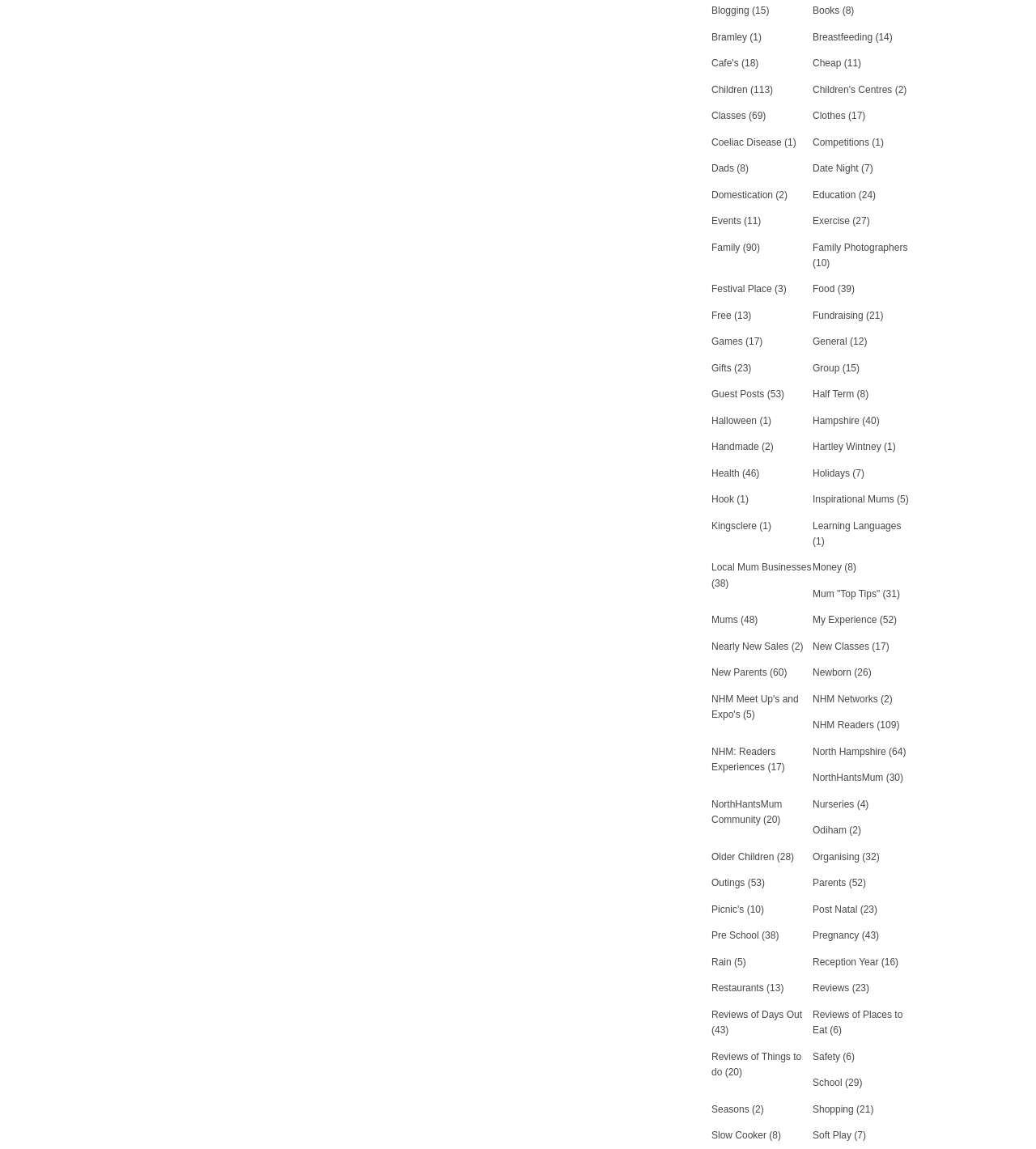Provide the bounding box coordinates of the area you need to click to execute the following instruction: "Go to HOME page".

None